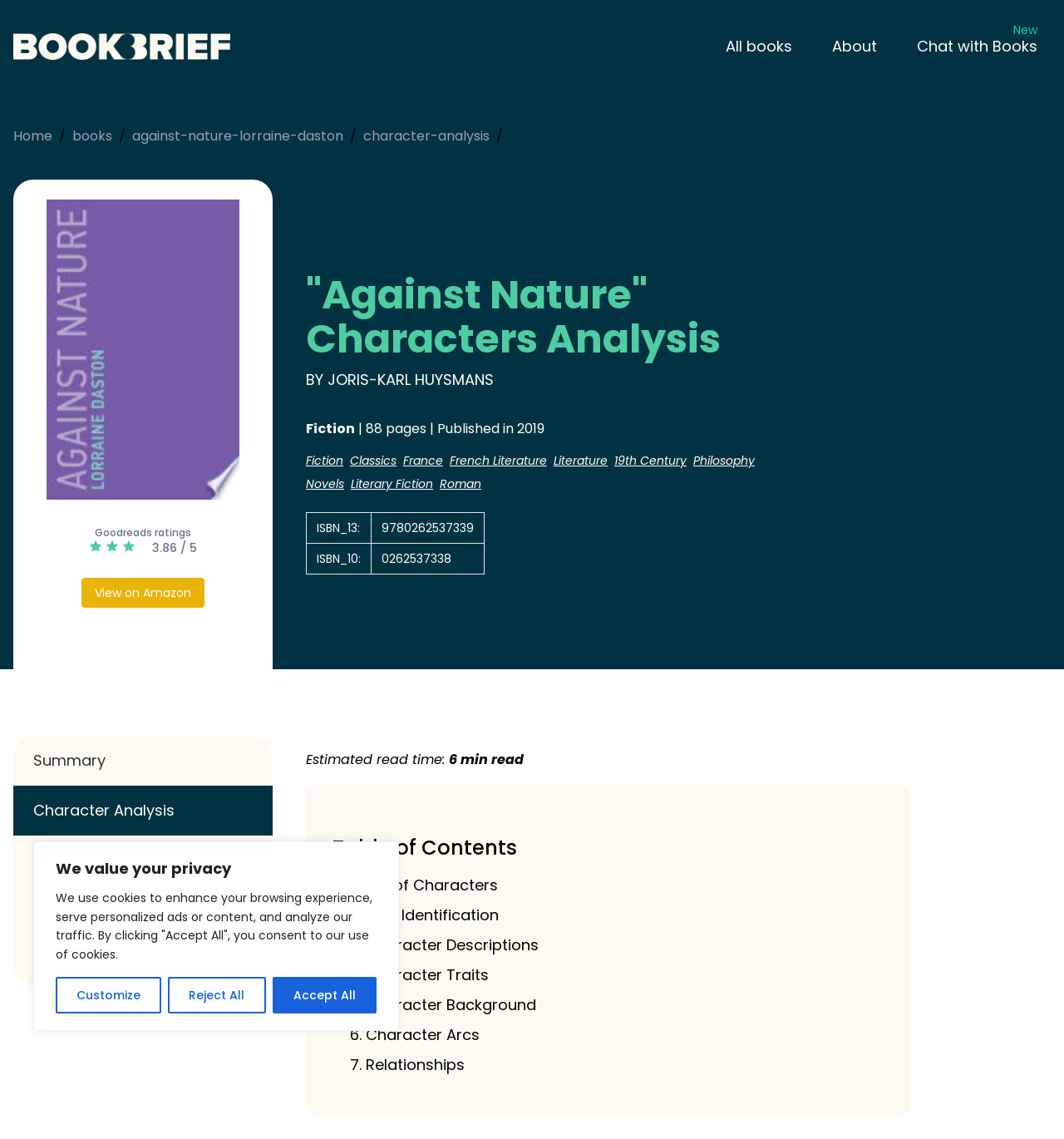Find the UI element described as: "Financial Calculators" and predict its bounding box coordinates. Ensure the coordinates are four float numbers between 0 and 1, [left, top, right, bottom].

None